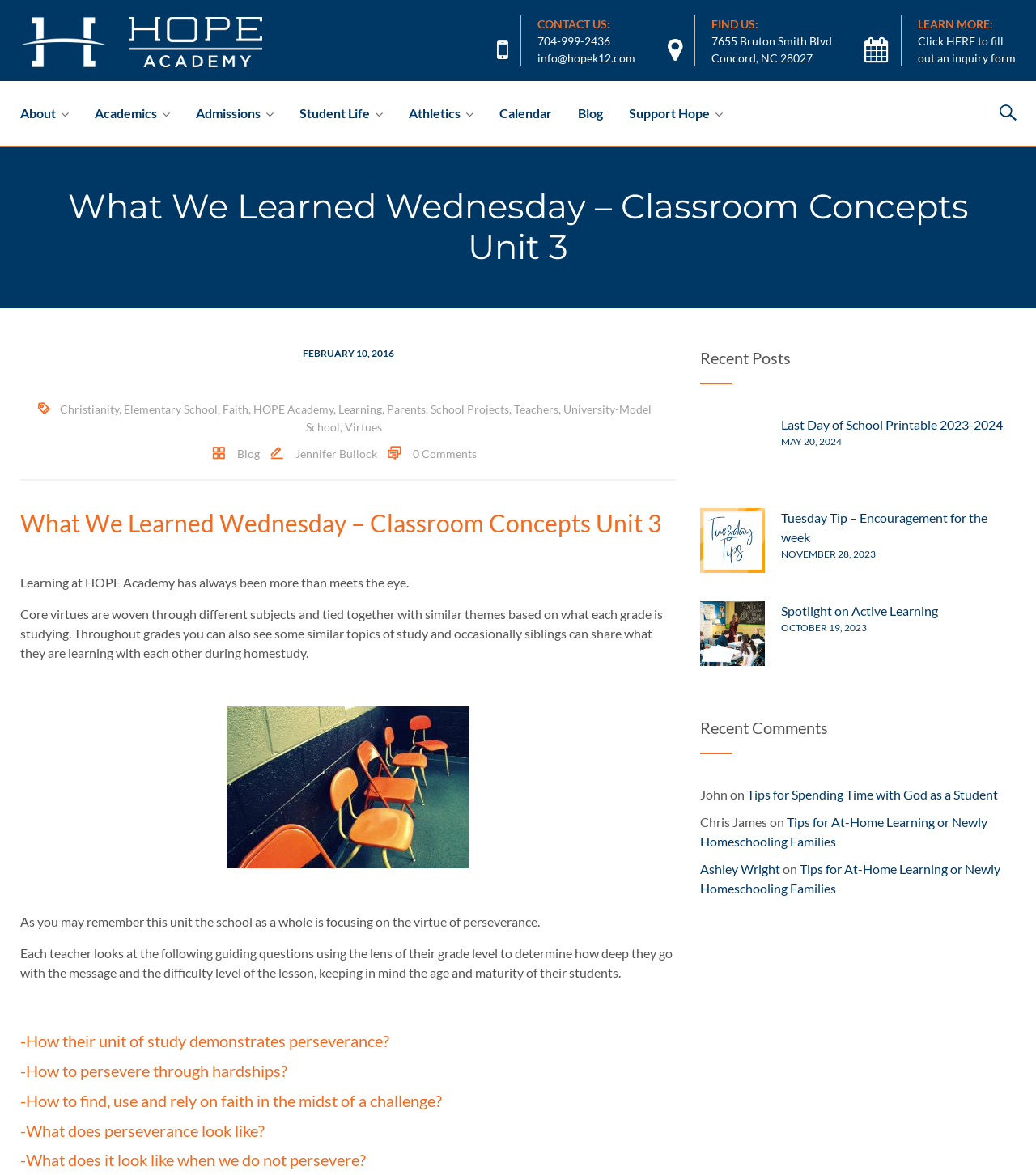Please use the details from the image to answer the following question comprehensively:
What is the name of the school?

I found the logo and name of the school at the top of the webpage, which is 'Hope Academy'. This is also mentioned in the article as 'HOPE Academy'.